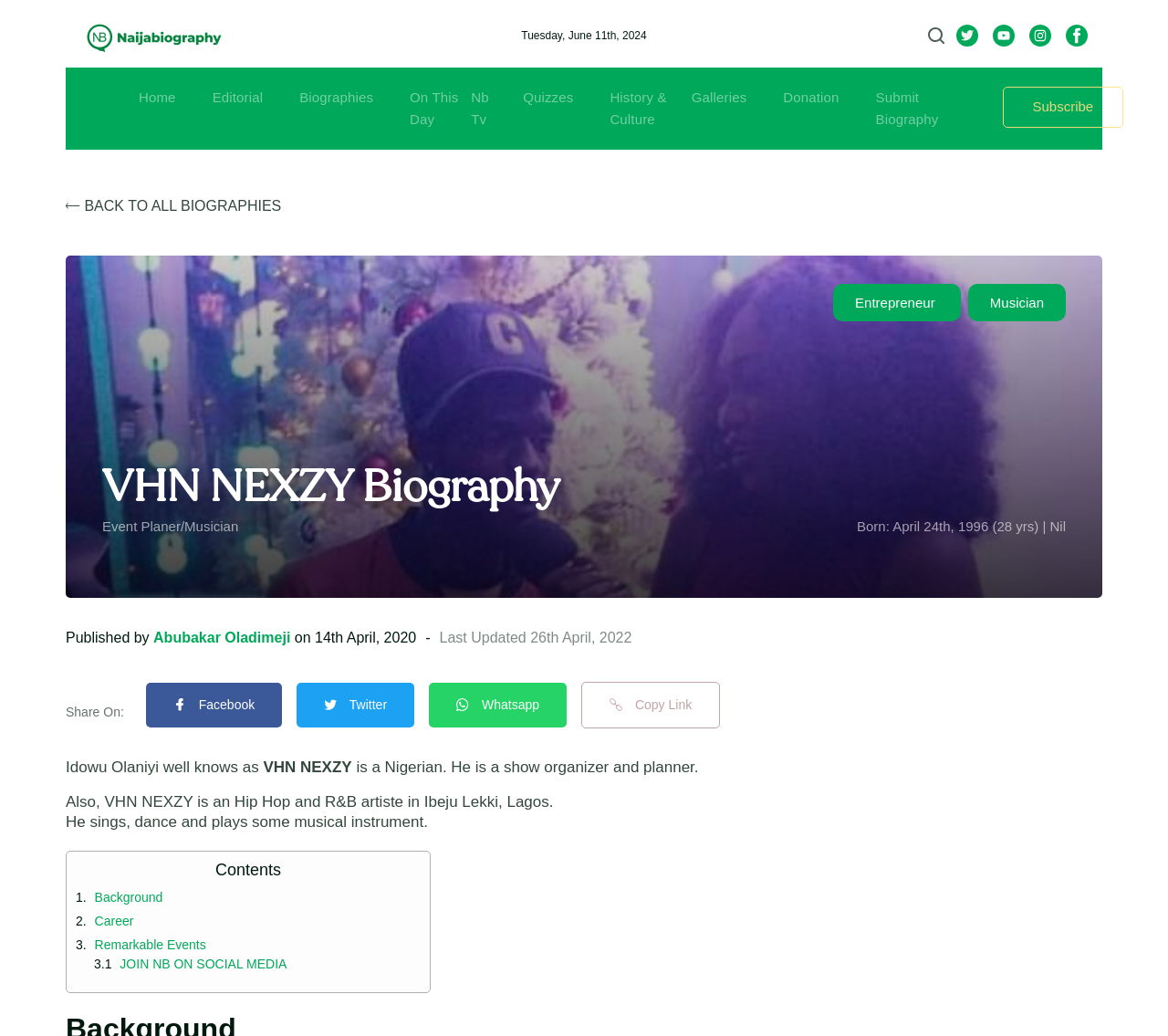Identify the bounding box coordinates for the region of the element that should be clicked to carry out the instruction: "Explore more news items". The bounding box coordinates should be four float numbers between 0 and 1, i.e., [left, top, right, bottom].

None